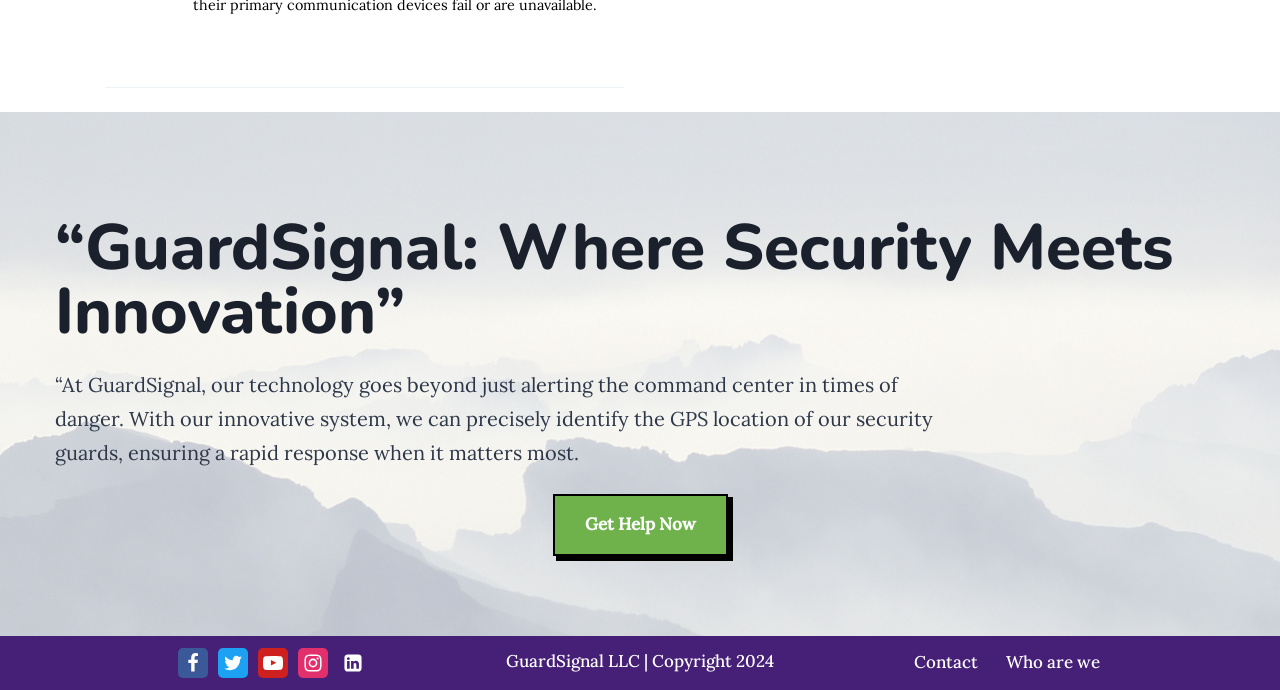Identify the bounding box coordinates for the element you need to click to achieve the following task: "Visit GuardSignal LLC website". Provide the bounding box coordinates as four float numbers between 0 and 1, in the form [left, top, right, bottom].

[0.395, 0.941, 0.5, 0.973]